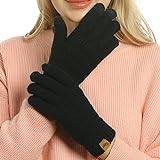Use one word or a short phrase to answer the question provided: 
What is the primary function of the gloves?

Warmth and touchscreen compatibility